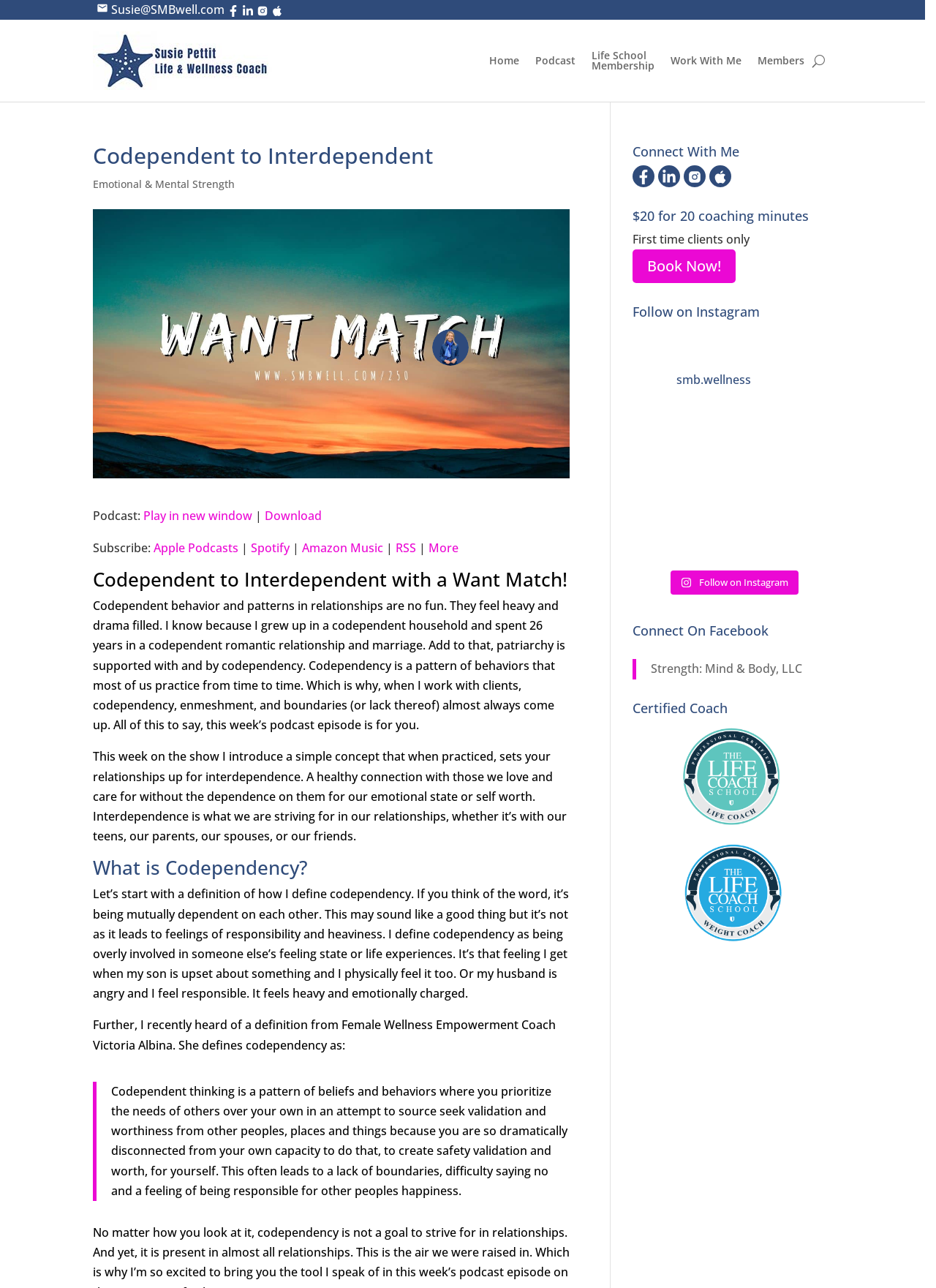What is the name of the podcast?
Examine the image and provide an in-depth answer to the question.

I found this answer by looking at the text on the webpage, which mentions 'Episode 305 of the Love Your Life Show'. This suggests that the name of the podcast is the Love Your Life Show.